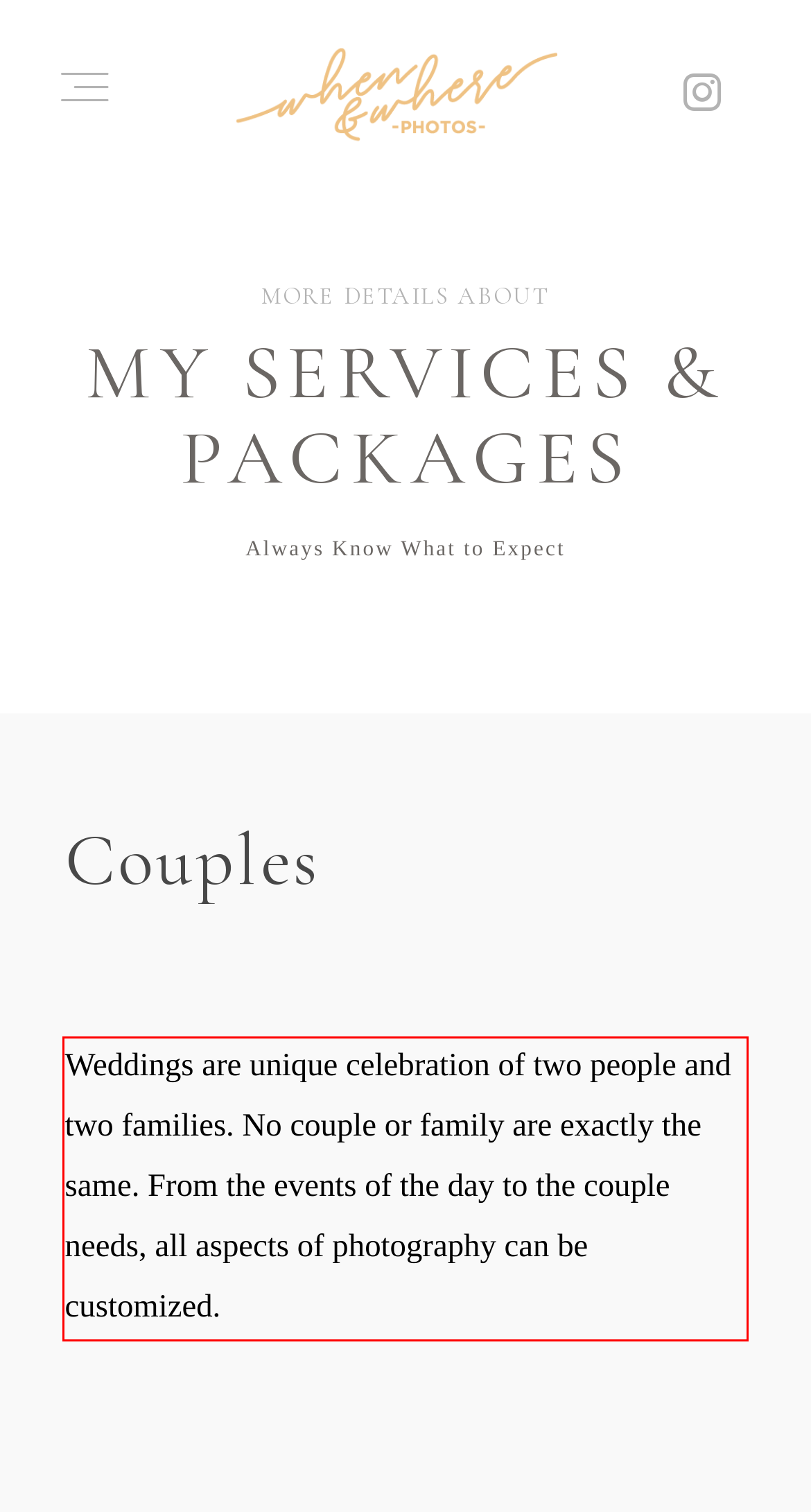You are provided with a screenshot of a webpage that includes a red bounding box. Extract and generate the text content found within the red bounding box.

Weddings are unique celebration of two people and two families. No couple or family are exactly the same. From the events of the day to the couple needs, all aspects of photography can be customized.